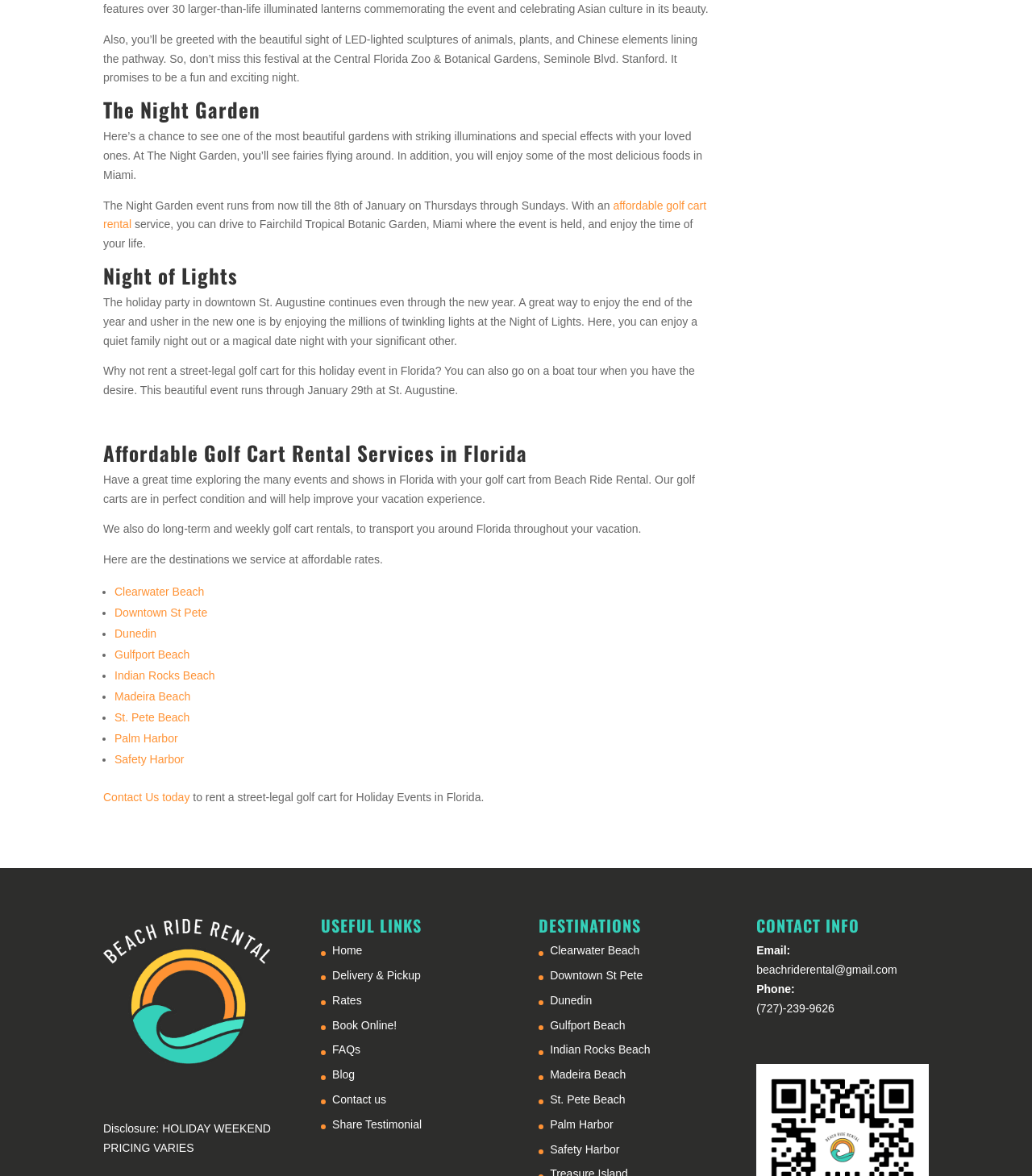Kindly provide the bounding box coordinates of the section you need to click on to fulfill the given instruction: "Visit 'Beach ride rental'".

[0.1, 0.899, 0.267, 0.91]